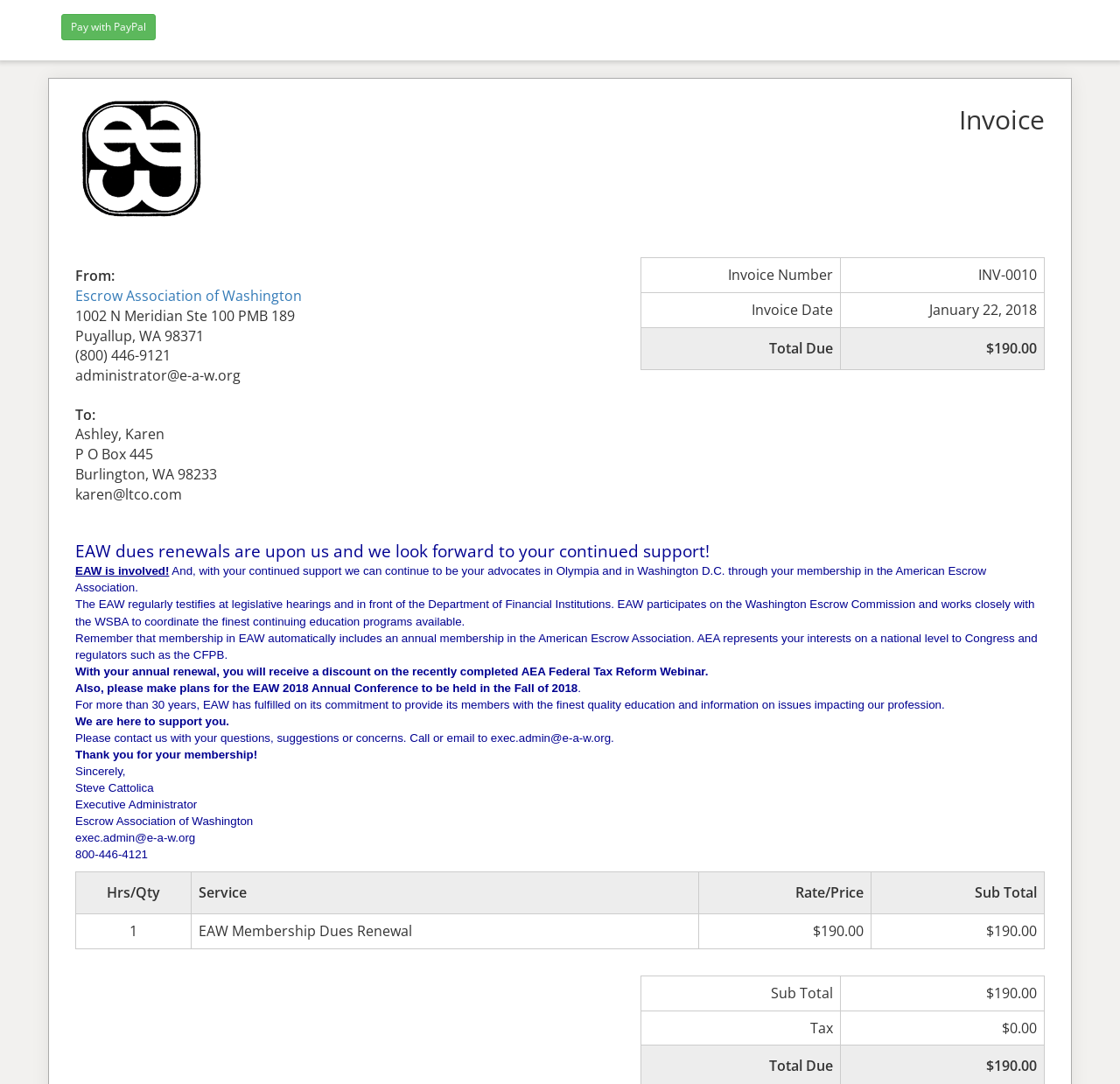Describe every aspect of the webpage comprehensively.

The webpage is an invoice for EAW membership dues renewal. At the top, there is a button to "Pay with PayPal" and a link with an image. Below that, there is a heading that reads "Invoice" and a section with the sender's information, including the Escrow Association of Washington's address, phone number, and email.

To the right of the sender's information, there is a table with invoice details, including the invoice number, date, and total due. The total due is $190.00.

Below the invoice details, there is a section with the recipient's information, including their name, address, and email.

The main content of the webpage is a message from the Escrow Association of Washington, discussing the importance of membership and the benefits it provides, including advocacy in Olympia and Washington D.C., continuing education programs, and representation on a national level. The message also mentions an upcoming annual conference and a discount on a recently completed webinar.

At the bottom of the webpage, there is a table with a breakdown of the invoice, including the service, rate/price, and sub-total. The sub-total is $190.00. Below the table, there is a section with the executive administrator's contact information and a message thanking the member for their membership.

Overall, the webpage is a formal invoice and membership renewal notice, with a clear and organized layout and a professional tone.